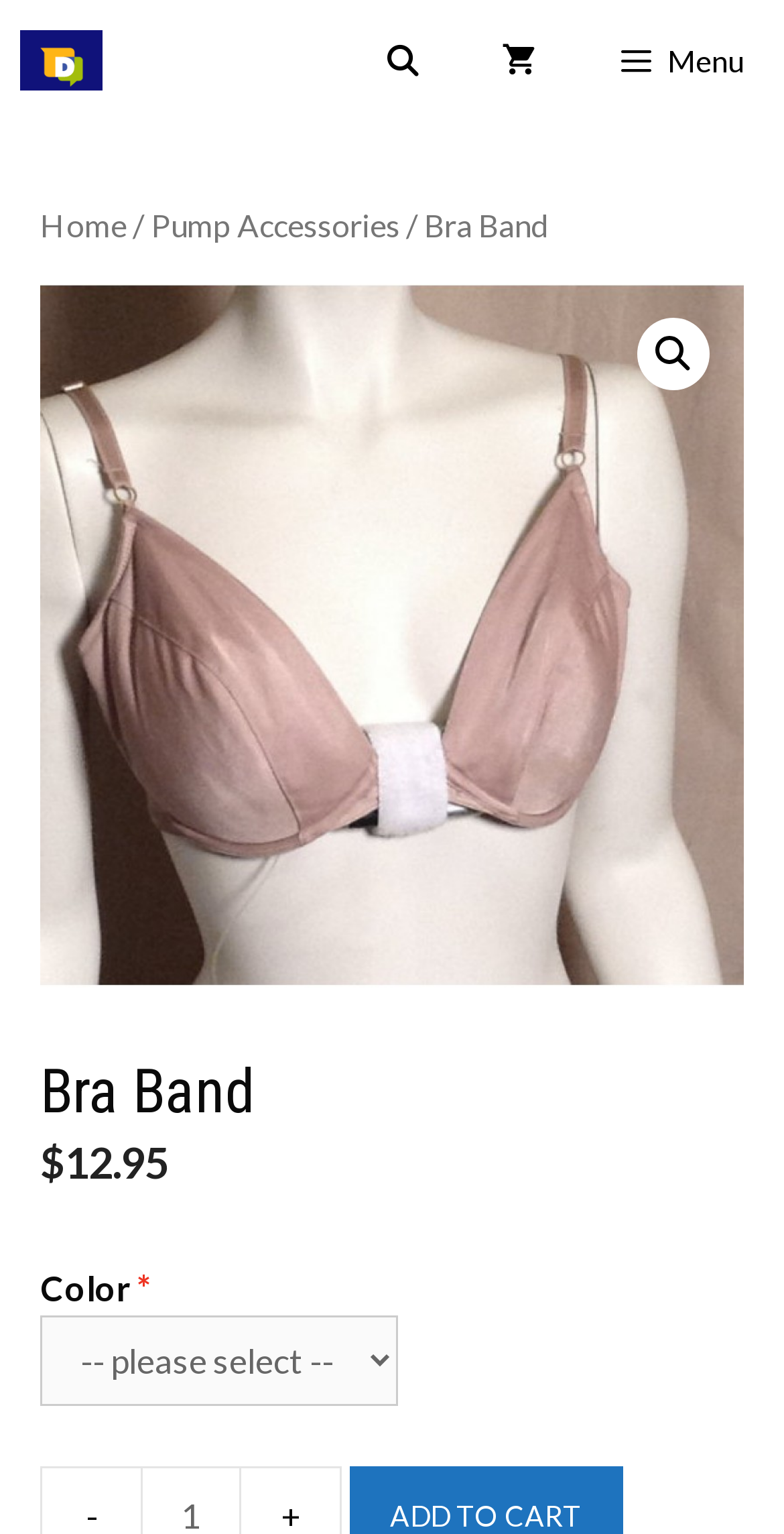Provide your answer to the question using just one word or phrase: What is the navigation menu called?

Breadcrumb